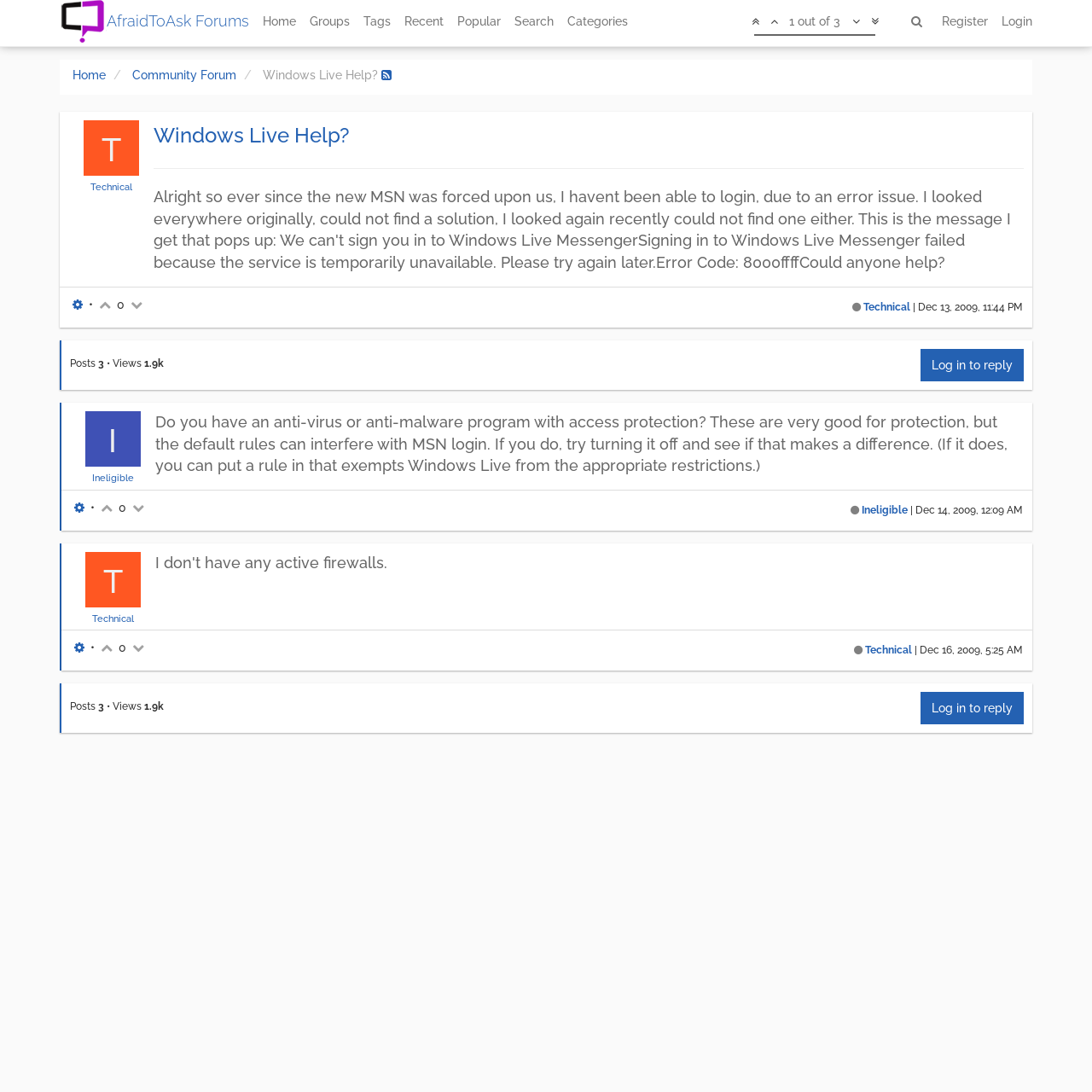Locate the bounding box of the UI element based on this description: "Community Forum". Provide four float numbers between 0 and 1 as [left, top, right, bottom].

[0.121, 0.062, 0.216, 0.075]